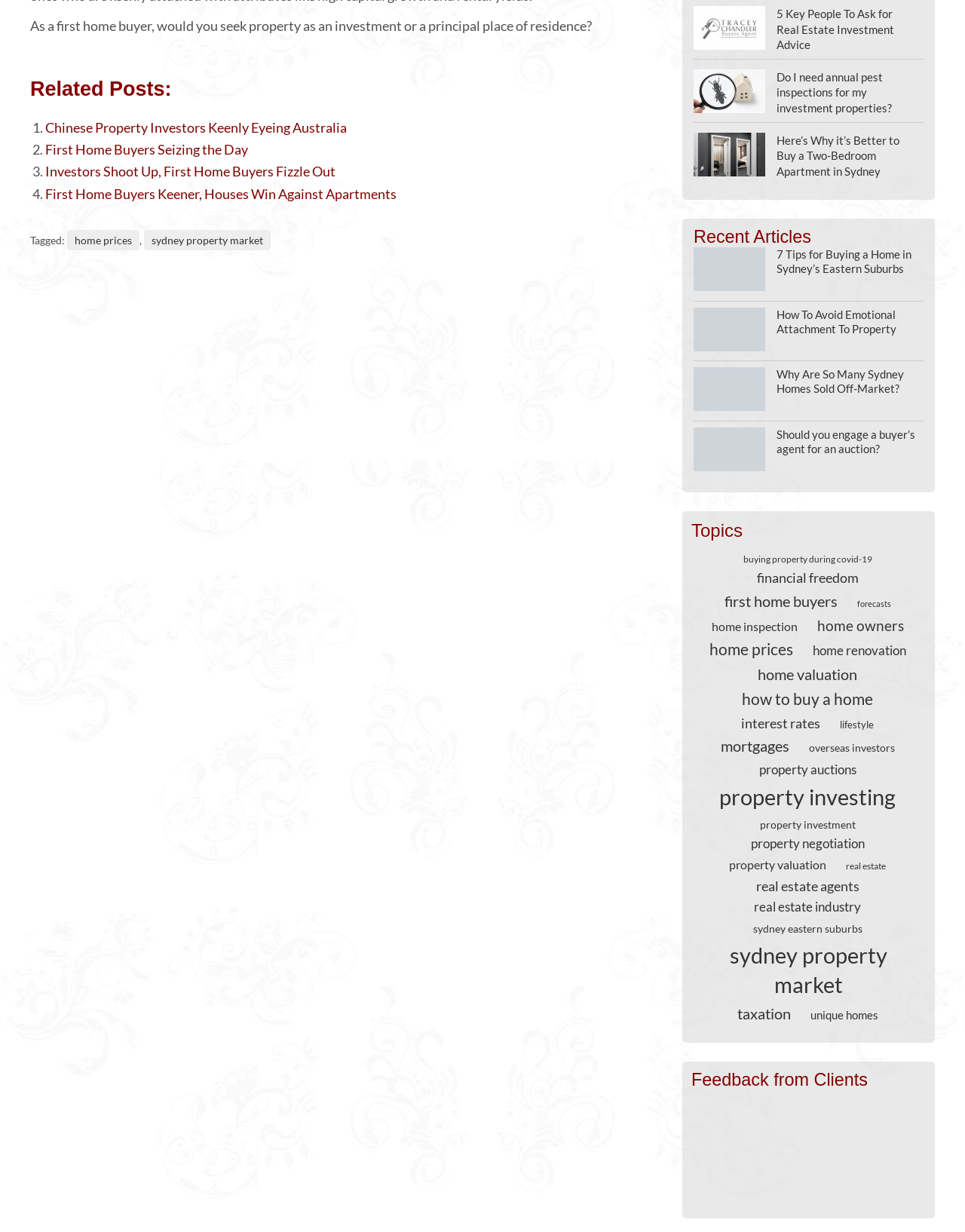Identify the bounding box coordinates of the region that needs to be clicked to carry out this instruction: "Click on 'Chinese Property Investors Keenly Eyeing Australia'". Provide these coordinates as four float numbers ranging from 0 to 1, i.e., [left, top, right, bottom].

[0.047, 0.097, 0.359, 0.11]